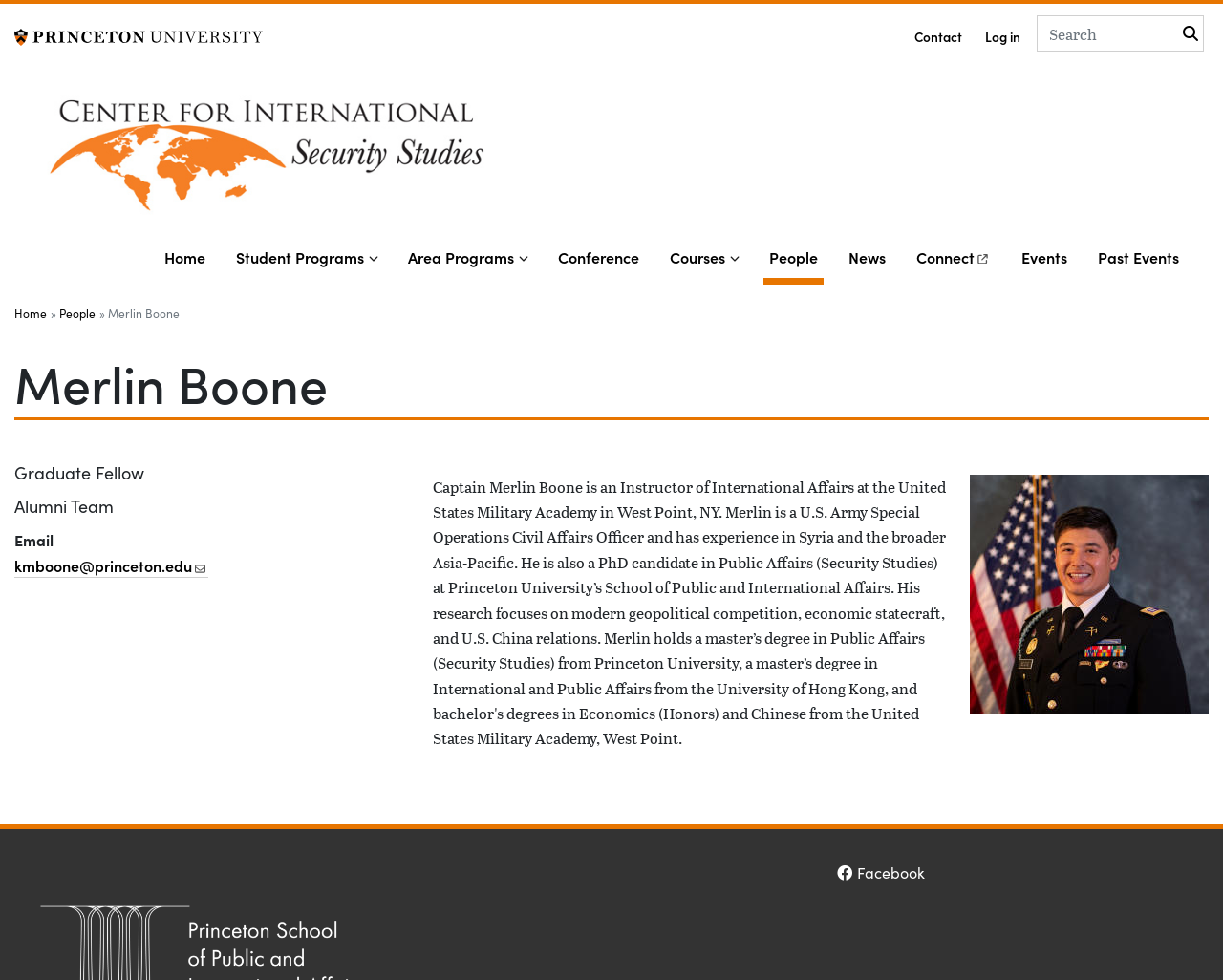Determine the bounding box coordinates of the region I should click to achieve the following instruction: "Click on the 'Events' link". Ensure the bounding box coordinates are four float numbers between 0 and 1, i.e., [left, top, right, bottom].

None